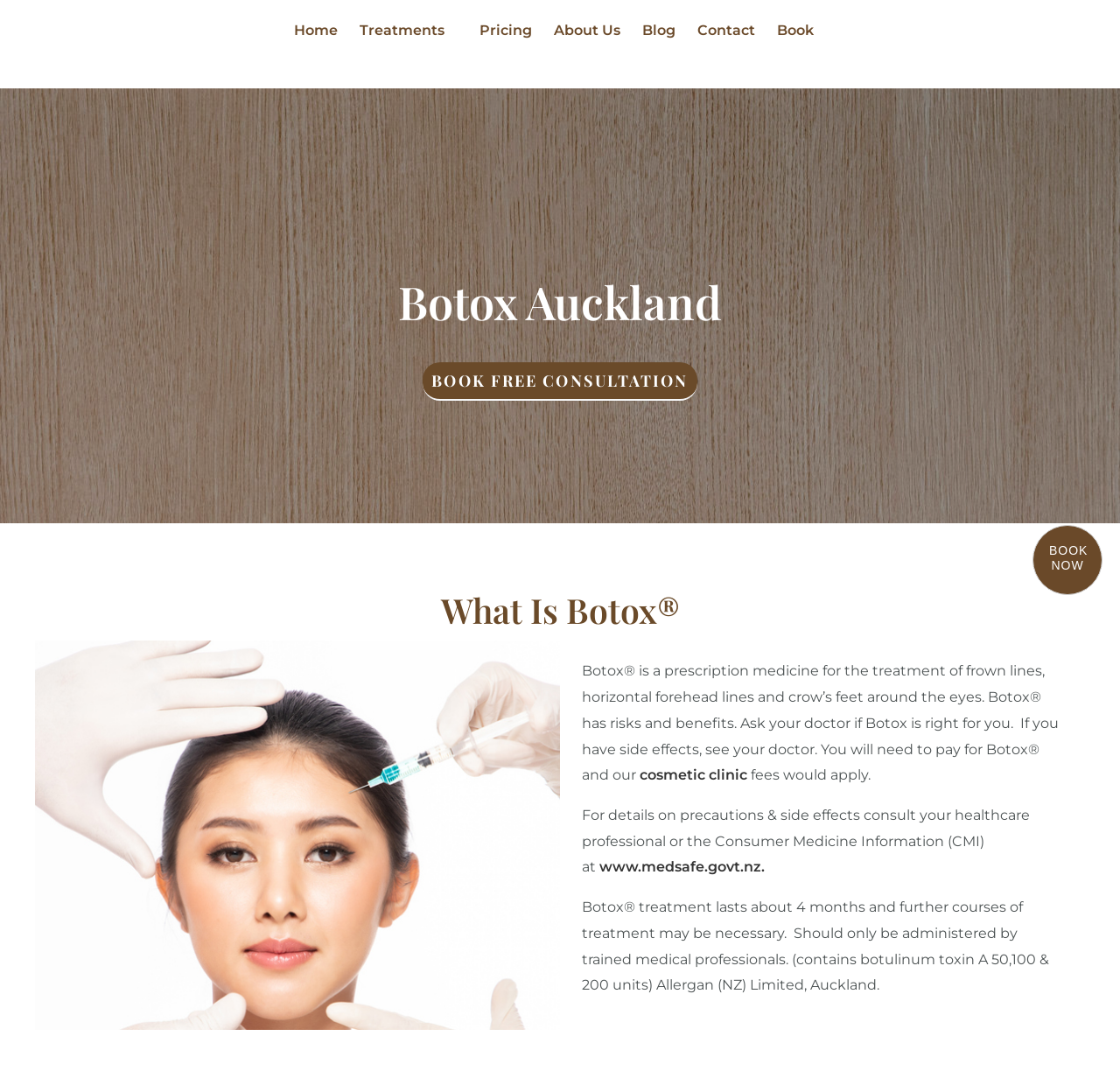Who should administer Botox?
Look at the image and provide a short answer using one word or a phrase.

trained medical professionals